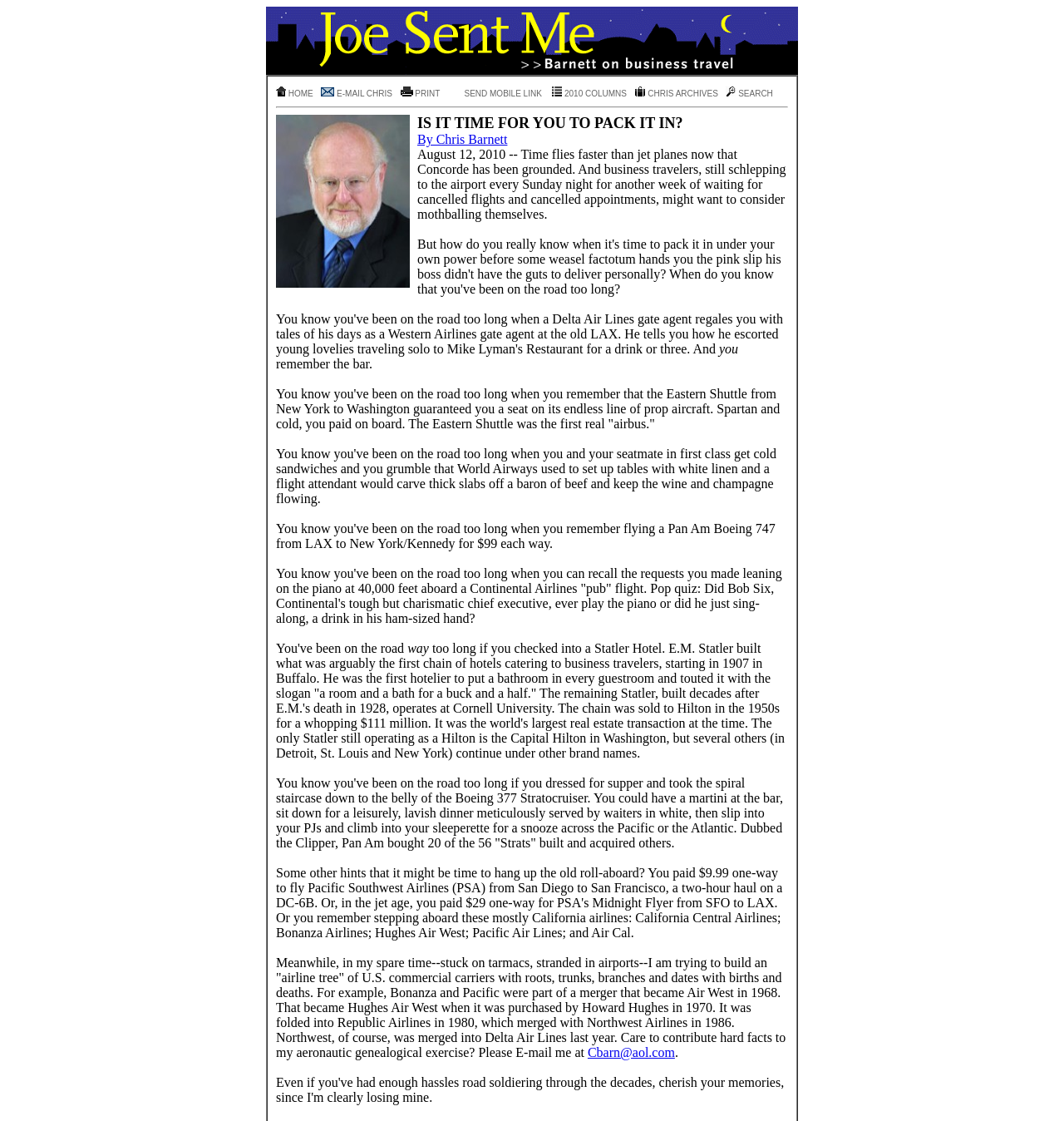What is the purpose of the 'airline tree'?
Kindly offer a comprehensive and detailed response to the question.

The author is trying to build an 'airline tree' to track the history of U.S. commercial carriers, including their mergers and acquisitions, as mentioned in the article.